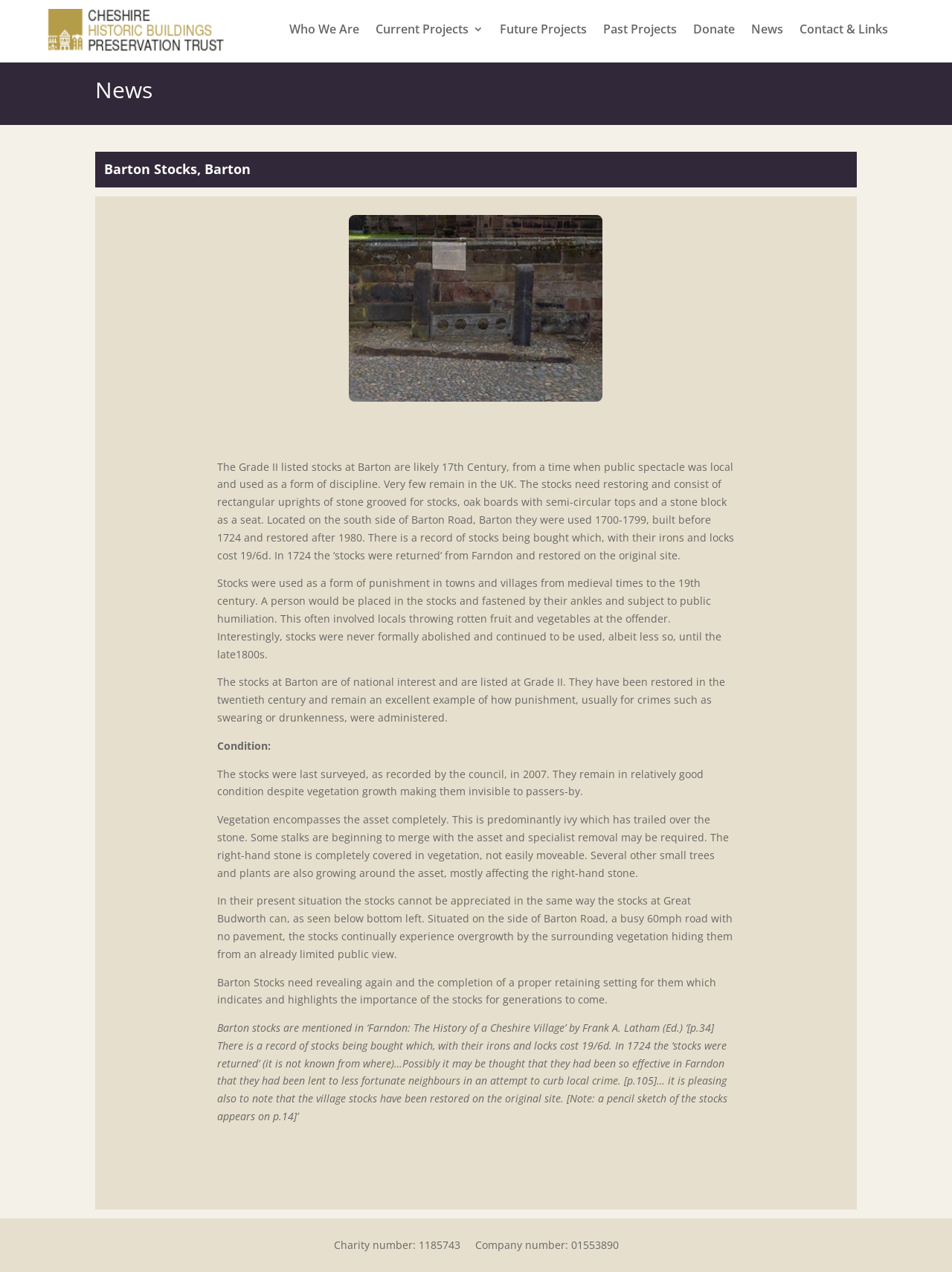Extract the bounding box coordinates for the HTML element that matches this description: "Contact & Links". The coordinates should be four float numbers between 0 and 1, i.e., [left, top, right, bottom].

[0.84, 0.019, 0.933, 0.032]